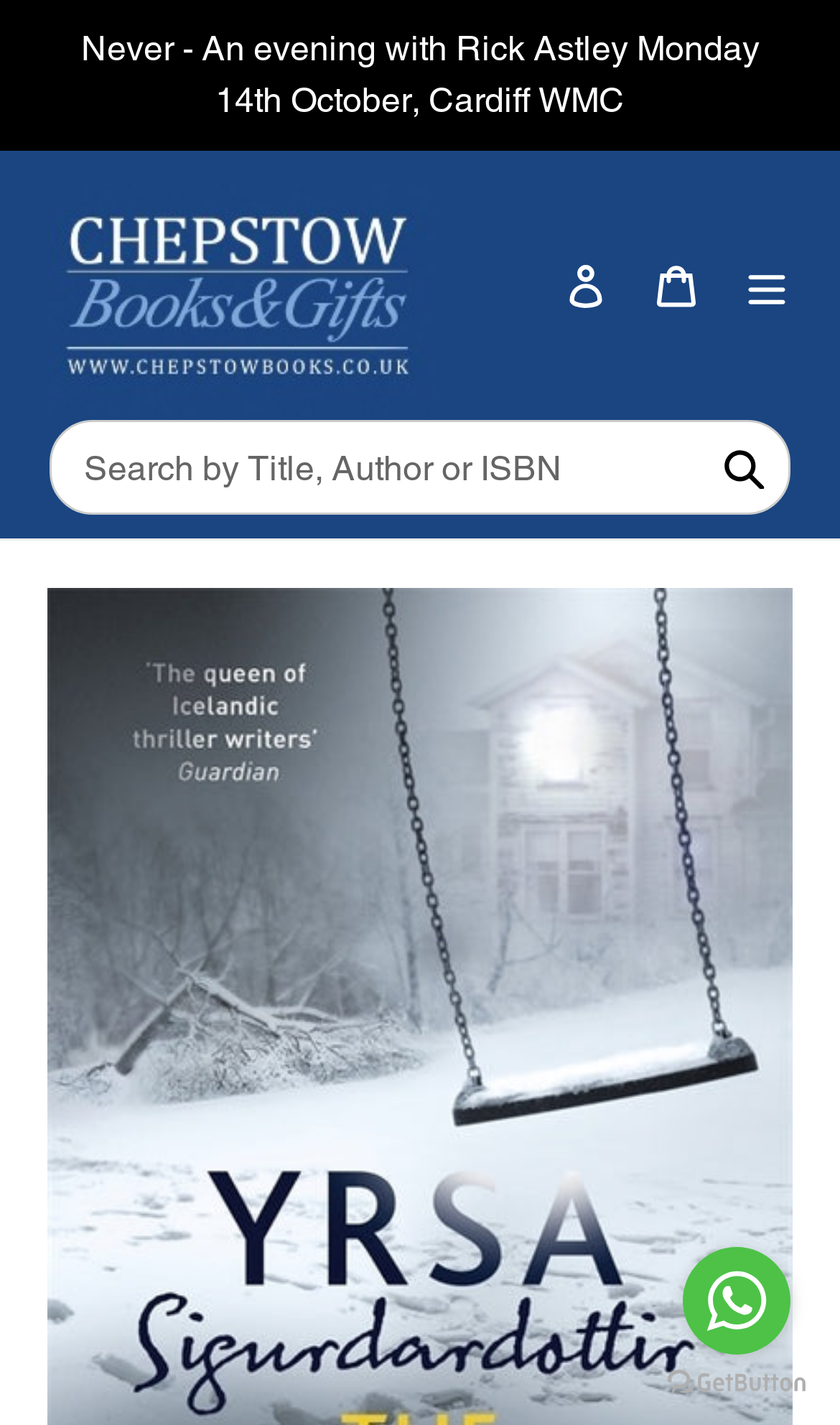Based on the element description Cart 0 items, identify the bounding box coordinates for the UI element. The coordinates should be in the format (top-left x, top-left y, bottom-right x, bottom-right y) and within the 0 to 1 range.

[0.751, 0.168, 0.859, 0.232]